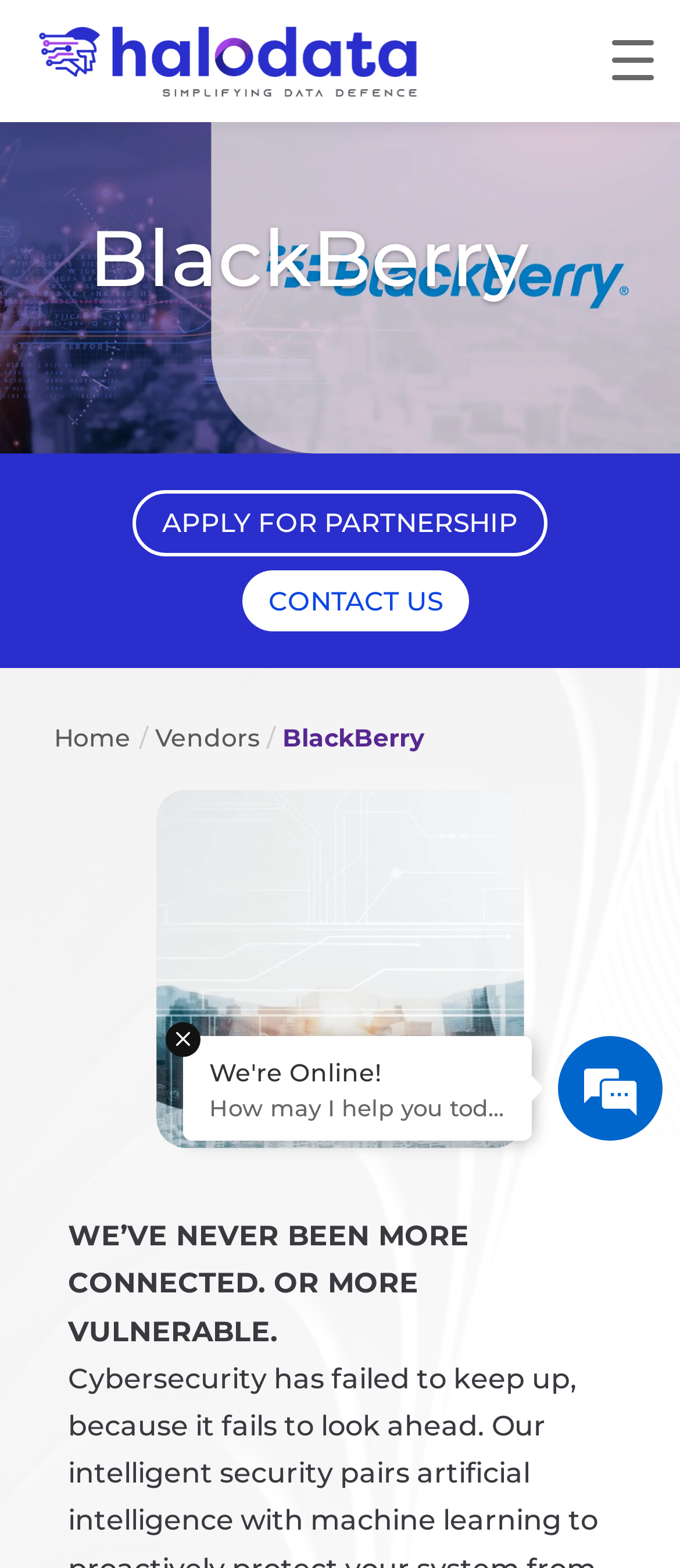Identify the bounding box coordinates for the UI element described as: "Home". The coordinates should be provided as four floats between 0 and 1: [left, top, right, bottom].

[0.079, 0.46, 0.192, 0.48]